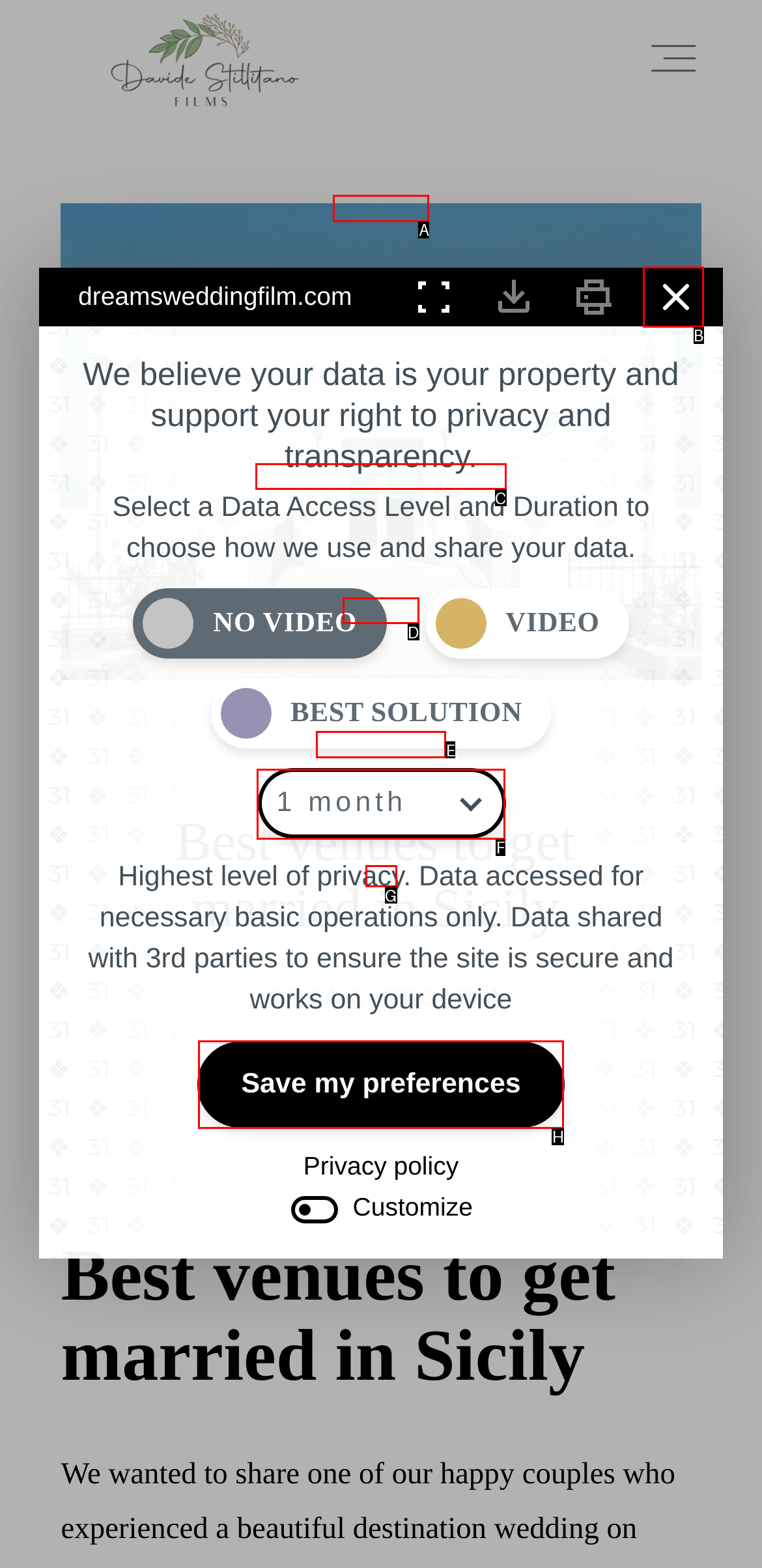Pick the option that corresponds to: alt="Dreams Film Wedding Videography"
Provide the letter of the correct choice.

G